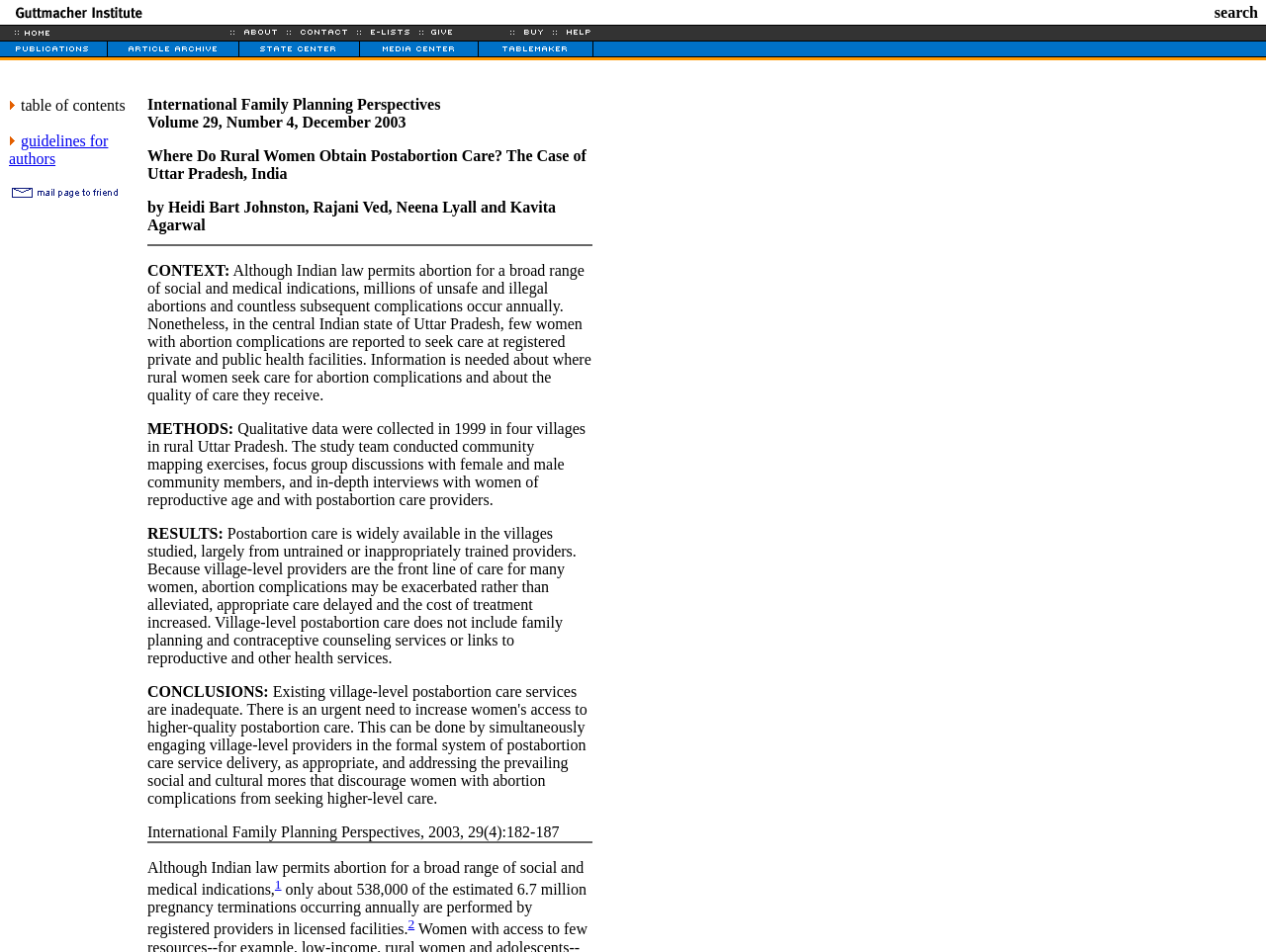What is the color of the background of the top navigation menu?
Please provide a comprehensive answer based on the contents of the image.

I found the answer by examining the top navigation menu, which has a white background.